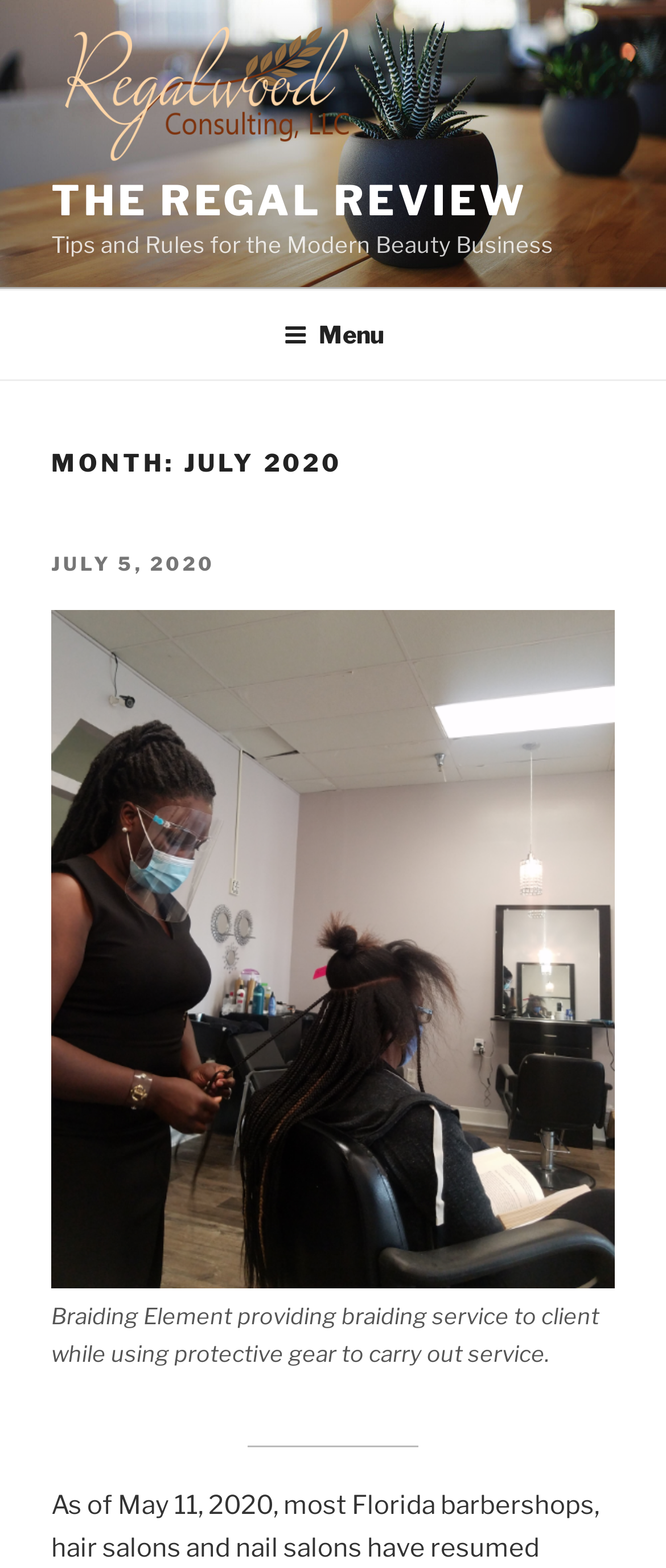Can you determine the main header of this webpage?

MONTH: JULY 2020